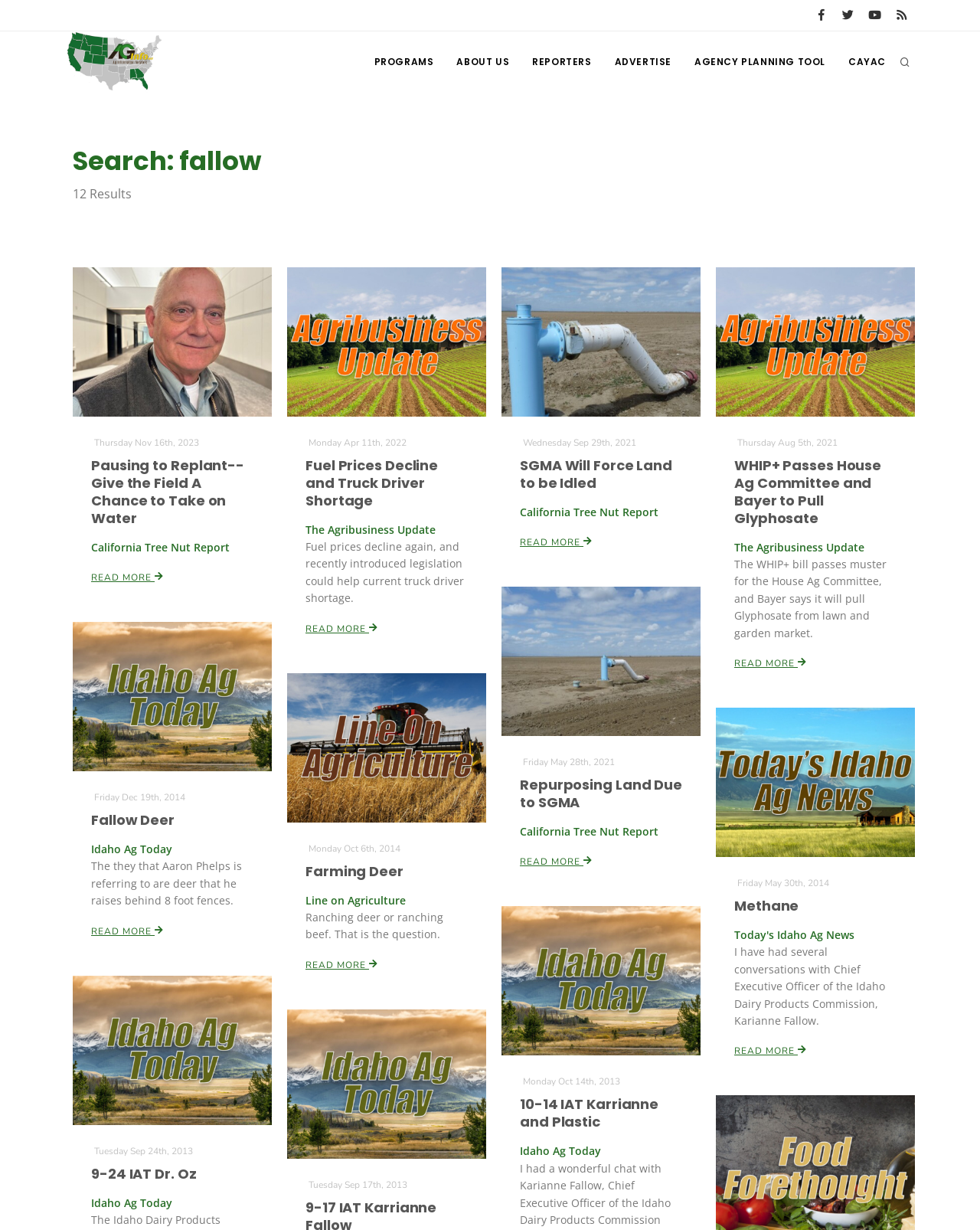Write an exhaustive caption that covers the webpage's main aspects.

The webpage is titled "AG INFORMATION NETWORK OF THE WEST" and features a logo at the top left corner. Below the logo, there is a search box where users can type and press "Enter" or "ESC" to close. 

To the left of the search box, there are four icons, each representing a different social media platform. Above the search box, there are six links: "PROGRAMS", "ABOUT US", "REPORTERS", "ADVERTISE", "AGENCY PLANNING TOOL", and "CAYAC". 

The main content of the webpage is divided into three sections: "Programs", "Reports", and "Reporters". The "Programs" section has three links: "California Ag Today", "The Agribusiness Update", and "Idaho Ag Today". The "Reports" section has three links: "Cattle Market Swings Expected to Continue", "Pricing Farmers Out Pt 2", and "Treating ring rot". The "Reporters" section has three links: "Lorrie Boyer", "Patrick Cavanaugh", and "Tim Hammerich". 

Below these sections, there is a search result page with 12 results. Each result includes a title, an image, and a brief description. The results are displayed in a list format, with the most recent result at the top. The titles of the results include "Pausing to Replant--Give the Field A Chance to Take on Water", "Fuel Prices Decline and Truck Driver Shortage", "SGMA Will Force Land to be Idled", "WHIP+ Passes House Ag Committee and Bayer to Pull Glyphosate", "Repurposing Land Due to SGMA", and "Fallow Deer". Each result also has a "READ MORE" link.